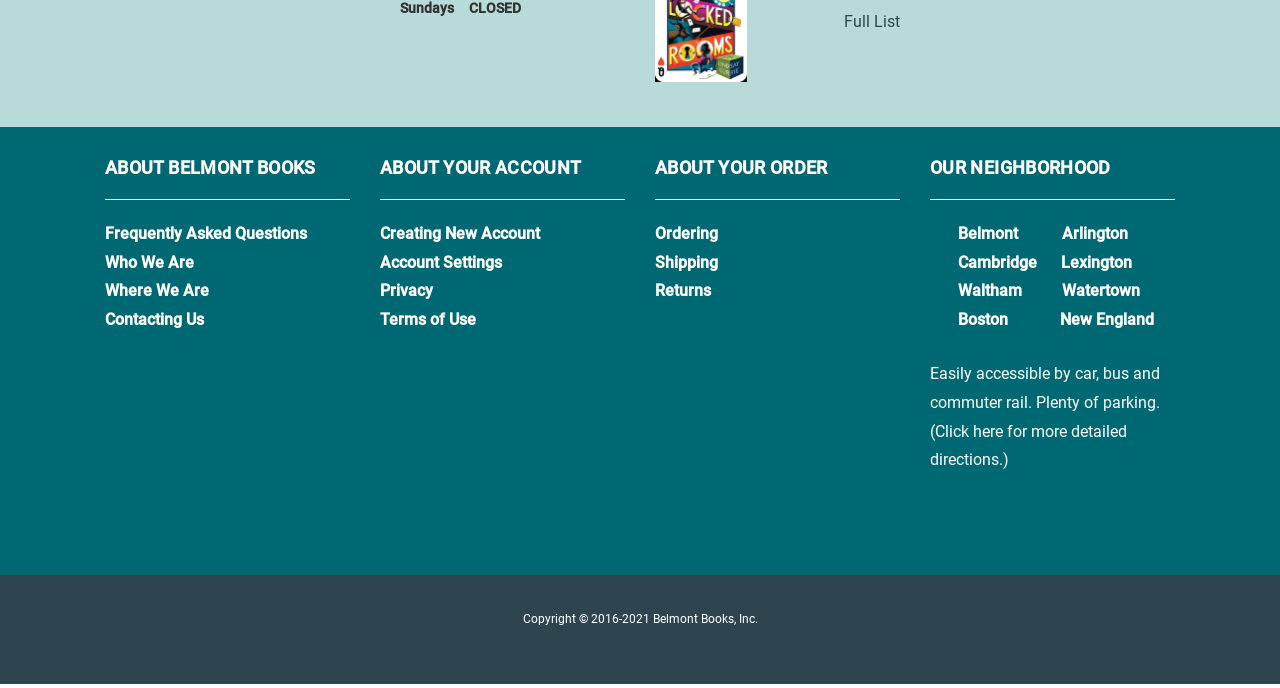How can I get to Belmont Books?
Look at the image and respond with a one-word or short phrase answer.

By car, bus, and commuter rail